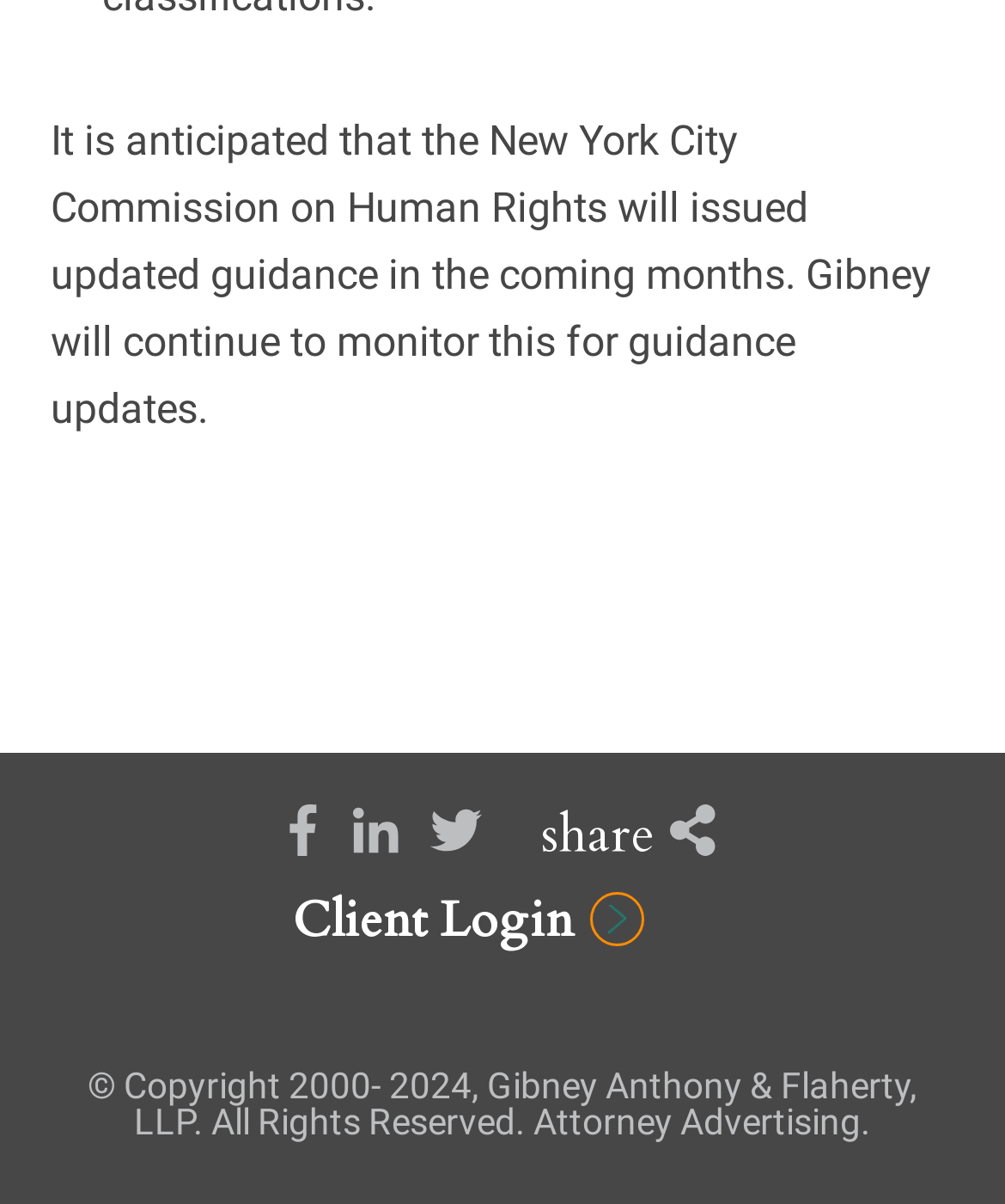What is the expected update from the New York City Commission on Human Rights?
From the details in the image, provide a complete and detailed answer to the question.

The webpage mentions that the New York City Commission on Human Rights is anticipated to issue updated guidance in the coming months, and Gibney will continue to monitor this for guidance updates.